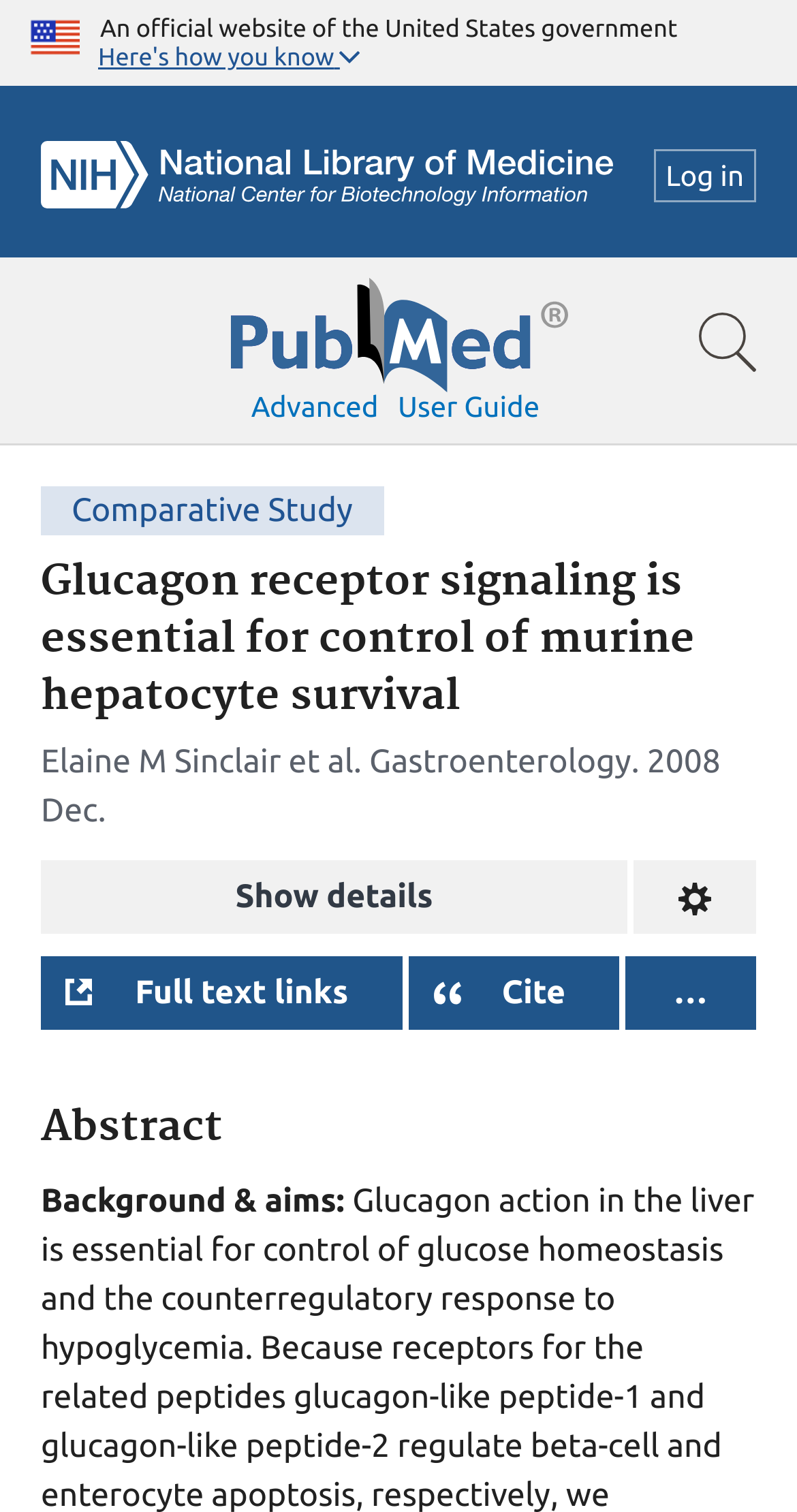Please use the details from the image to answer the following question comprehensively:
What is the name of the logo in the top-left corner?

I determined this by looking at the top-left corner of the webpage, where I found a link with the text 'NCBI Logo' and an image of the logo.